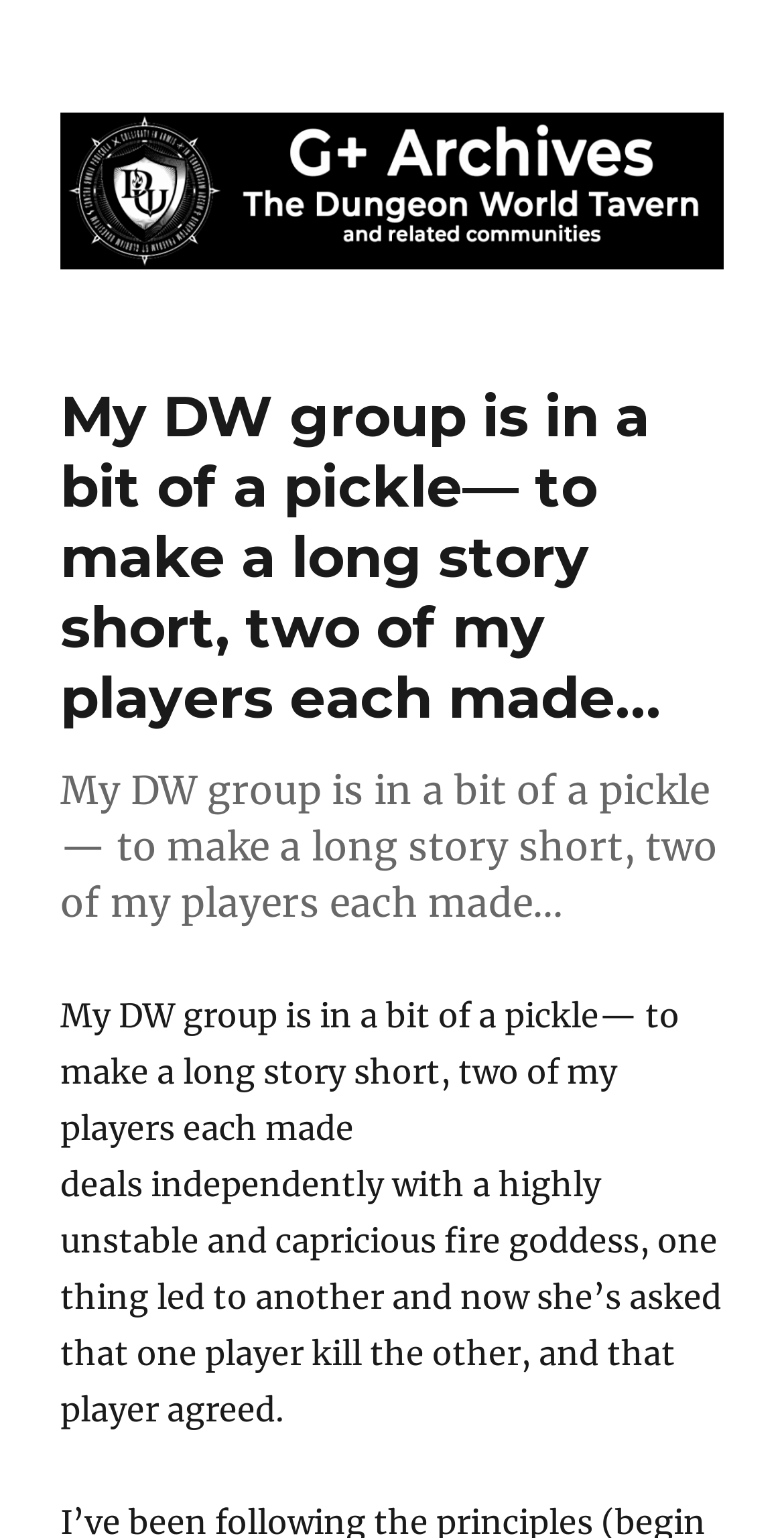Predict the bounding box of the UI element based on the description: "Dungeon World Tavern G+ Archives". The coordinates should be four float numbers between 0 and 1, formatted as [left, top, right, bottom].

[0.077, 0.055, 0.908, 0.128]